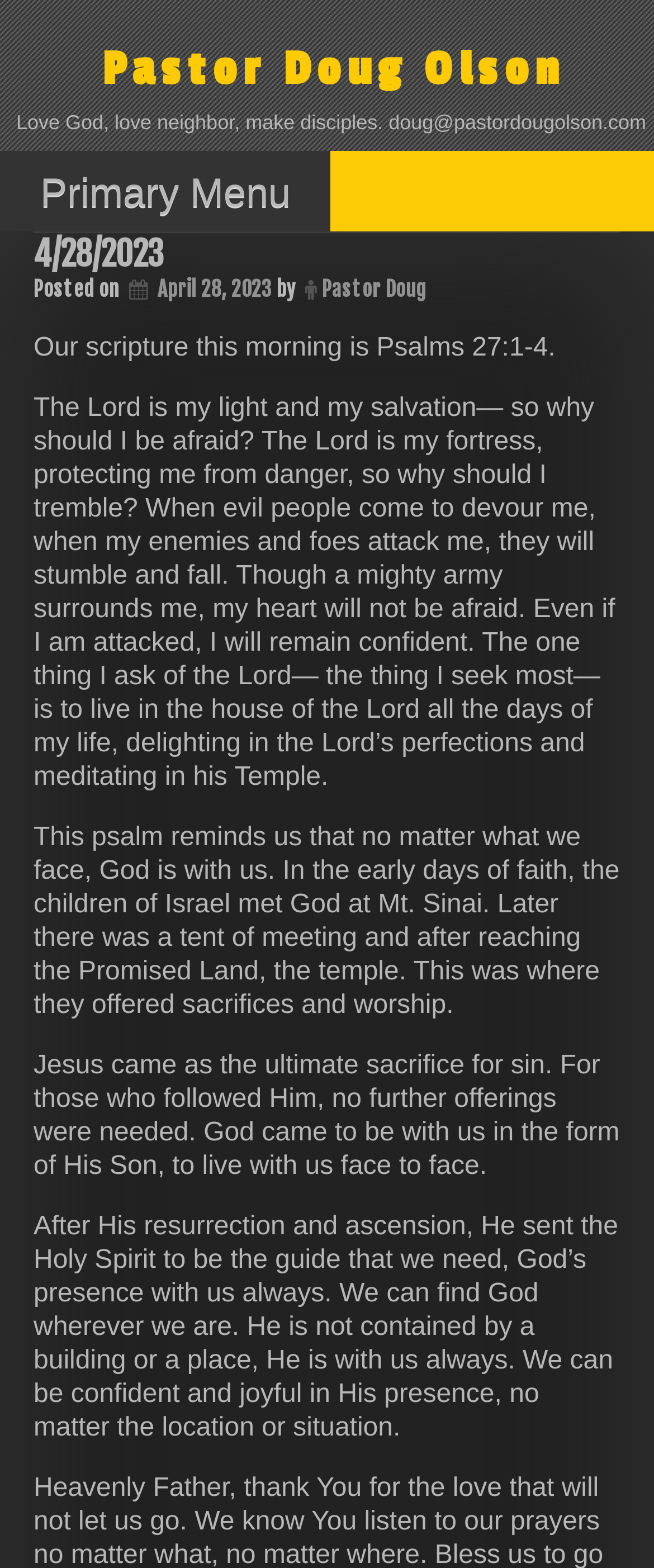Please provide a comprehensive response to the question based on the details in the image: What is the date of this article?

The date of this article is April 28, 2023, which can be inferred from the link 'April 28, 2023' in the header section of the webpage.